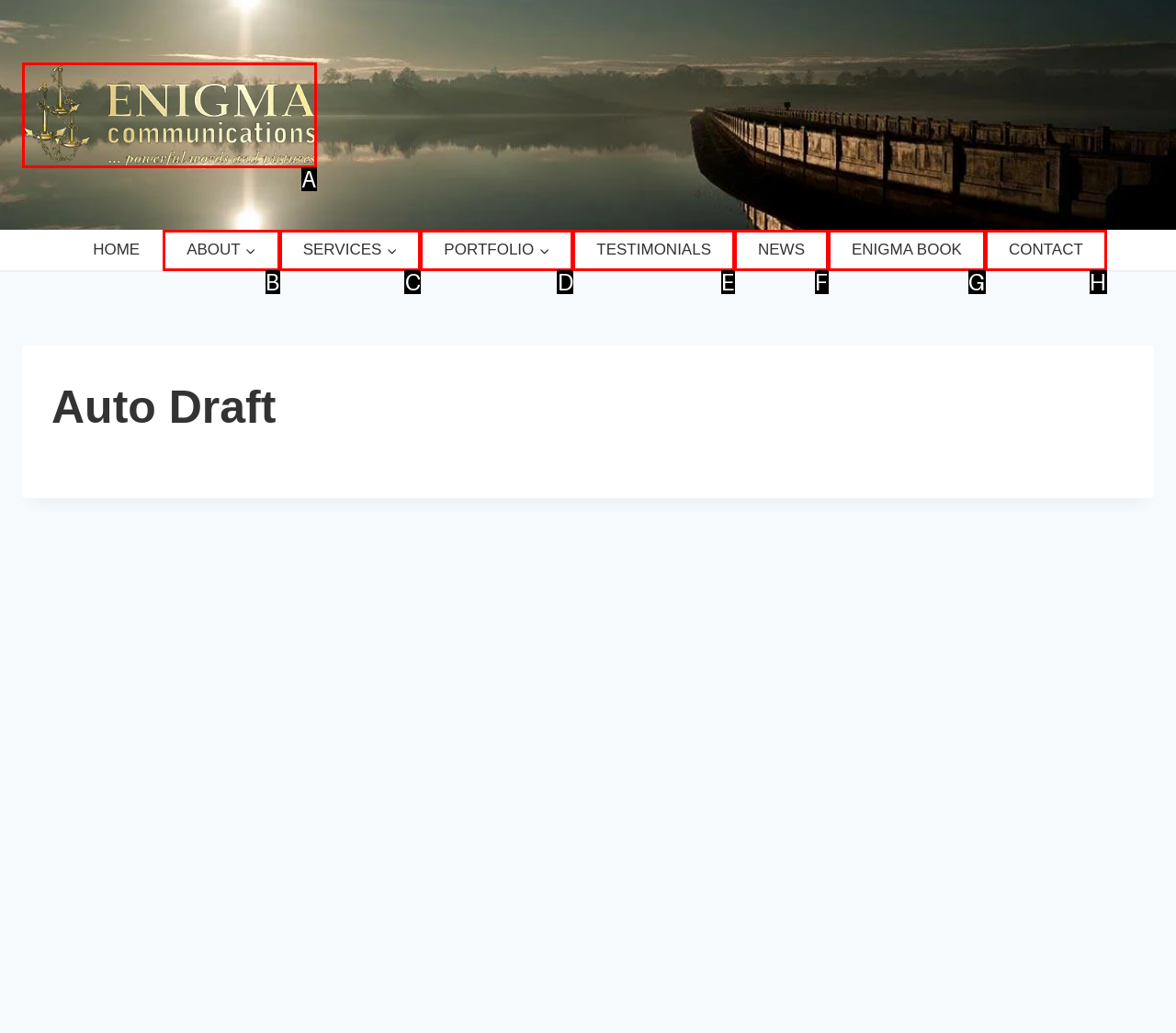Tell me which one HTML element I should click to complete the following task: click the Enigma Communications logo Answer with the option's letter from the given choices directly.

A